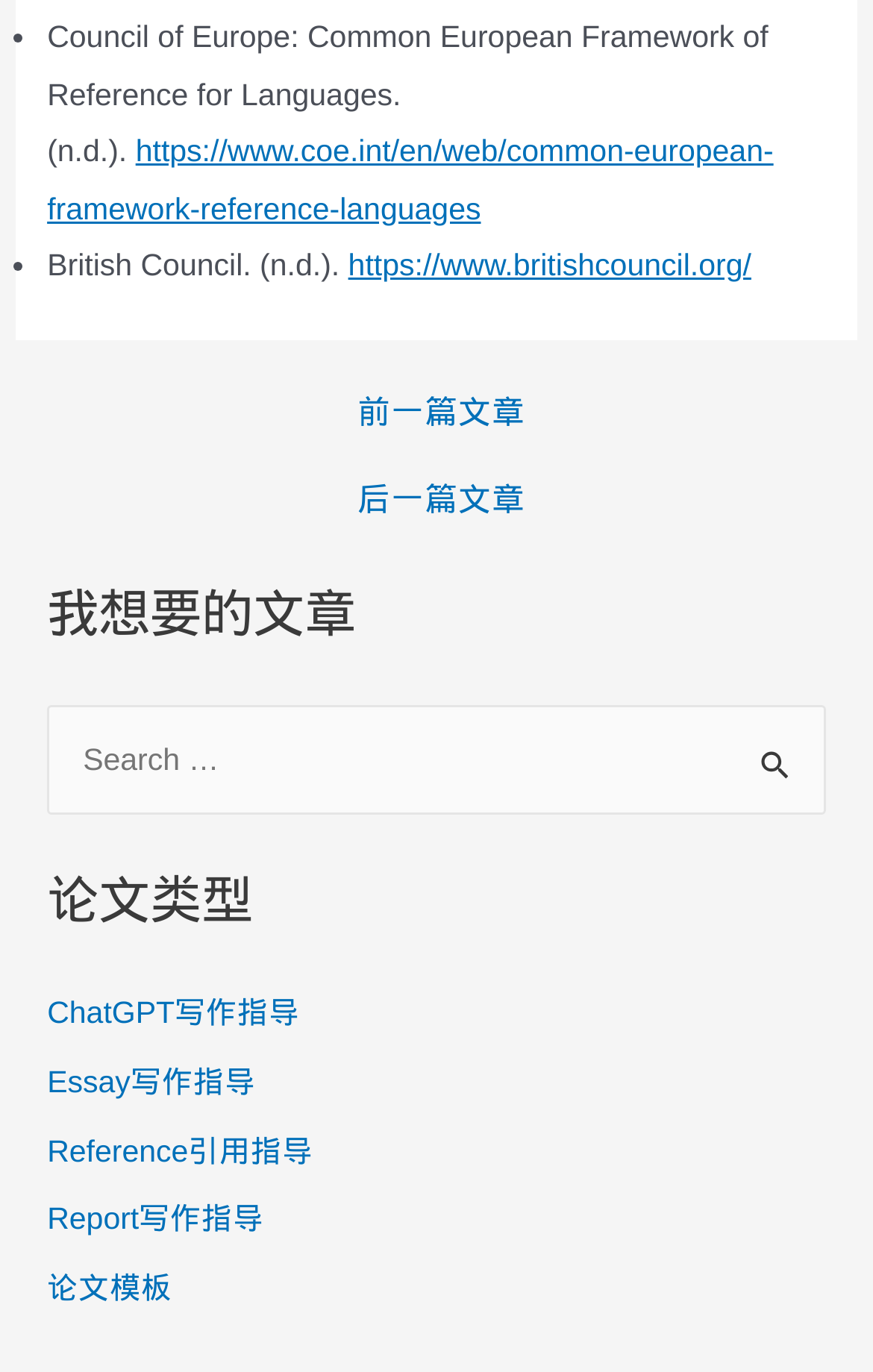Answer the following query with a single word or phrase:
What is the text of the first list marker?

•